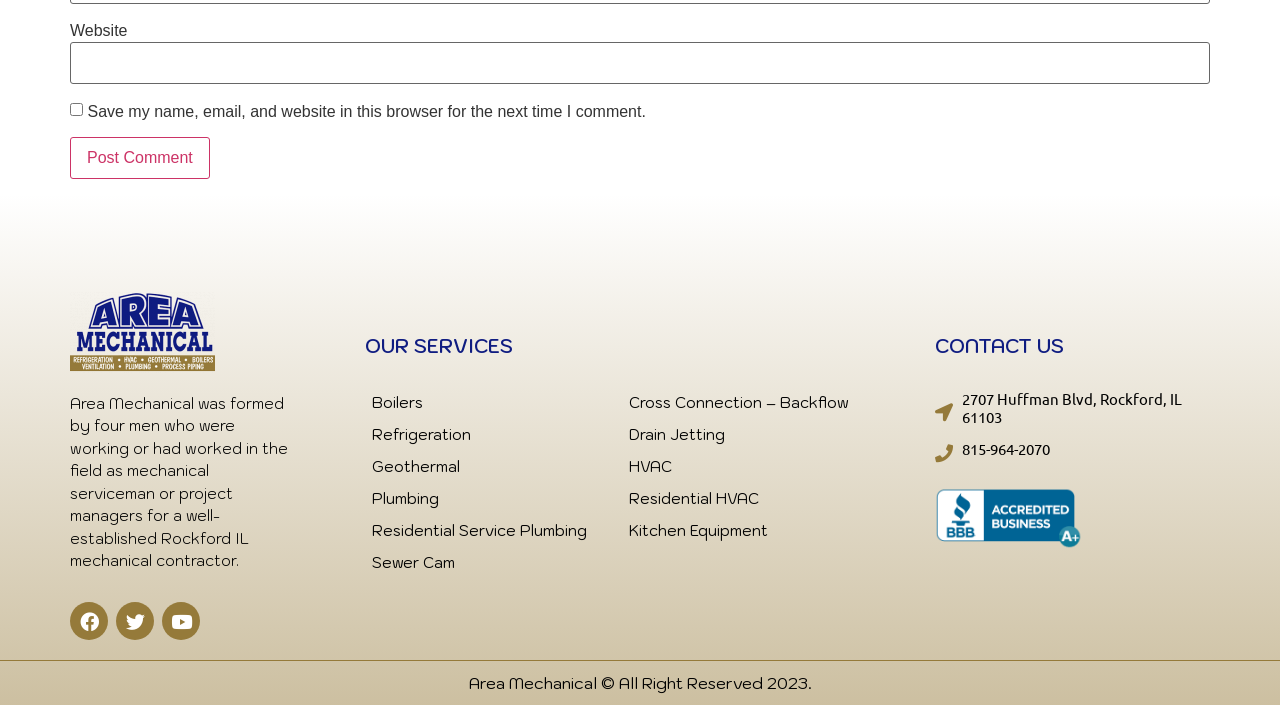Determine the bounding box coordinates of the section to be clicked to follow the instruction: "Learn about boilers". The coordinates should be given as four float numbers between 0 and 1, formatted as [left, top, right, bottom].

[0.285, 0.548, 0.475, 0.594]